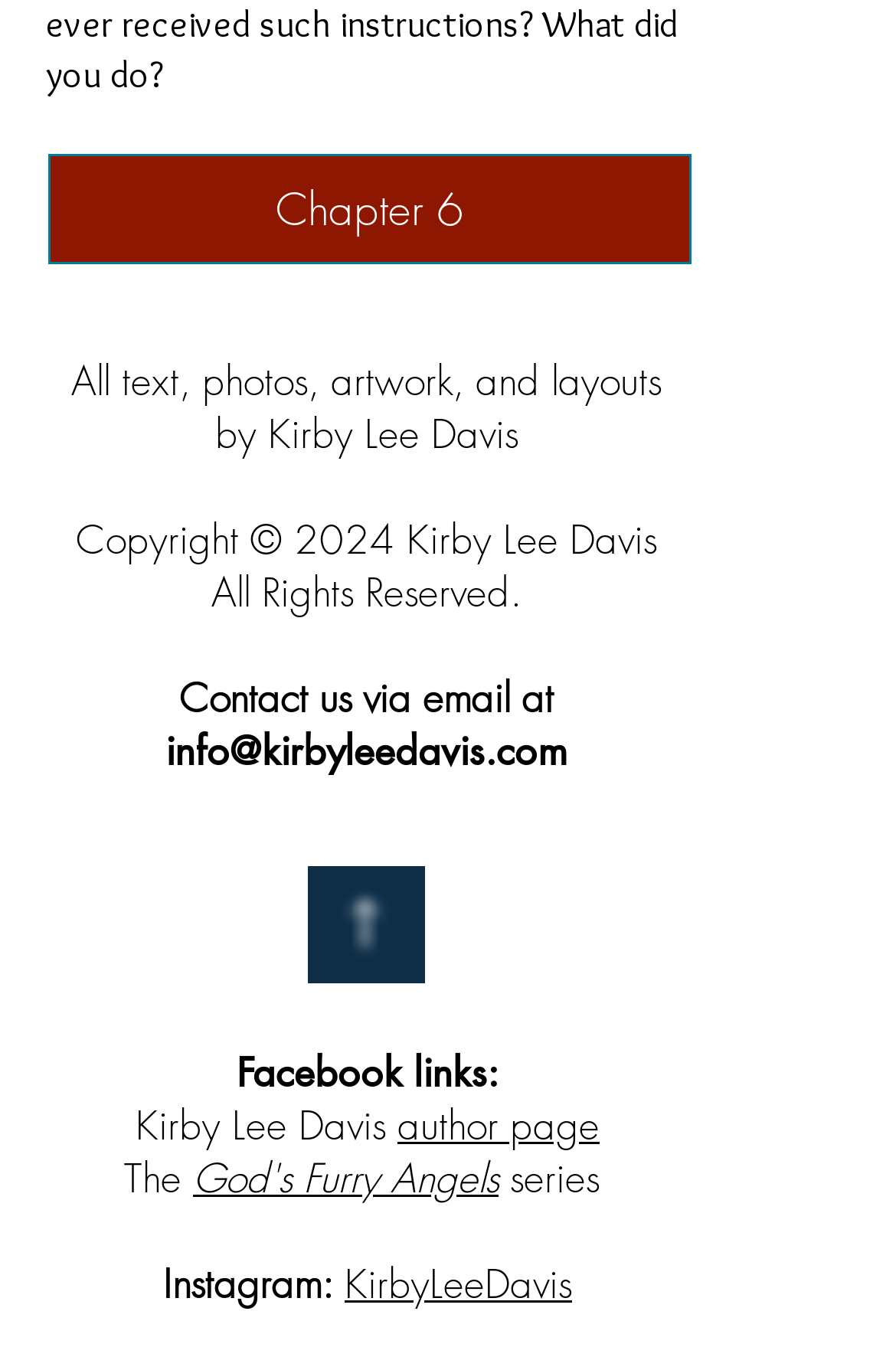Identify and provide the bounding box for the element described by: "Privacy Policy".

None